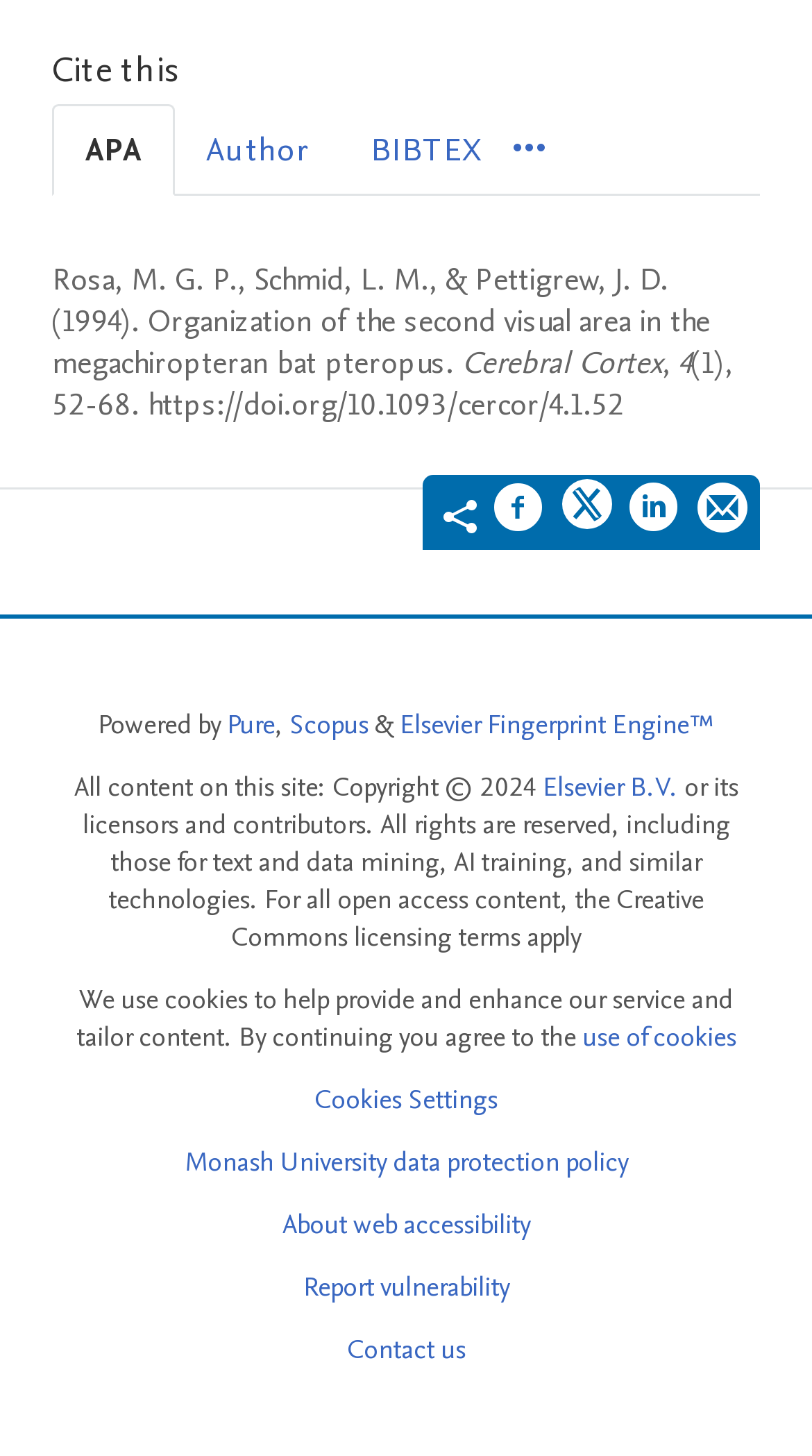Locate the coordinates of the bounding box for the clickable region that fulfills this instruction: "Visit Pure website".

[0.279, 0.485, 0.338, 0.51]